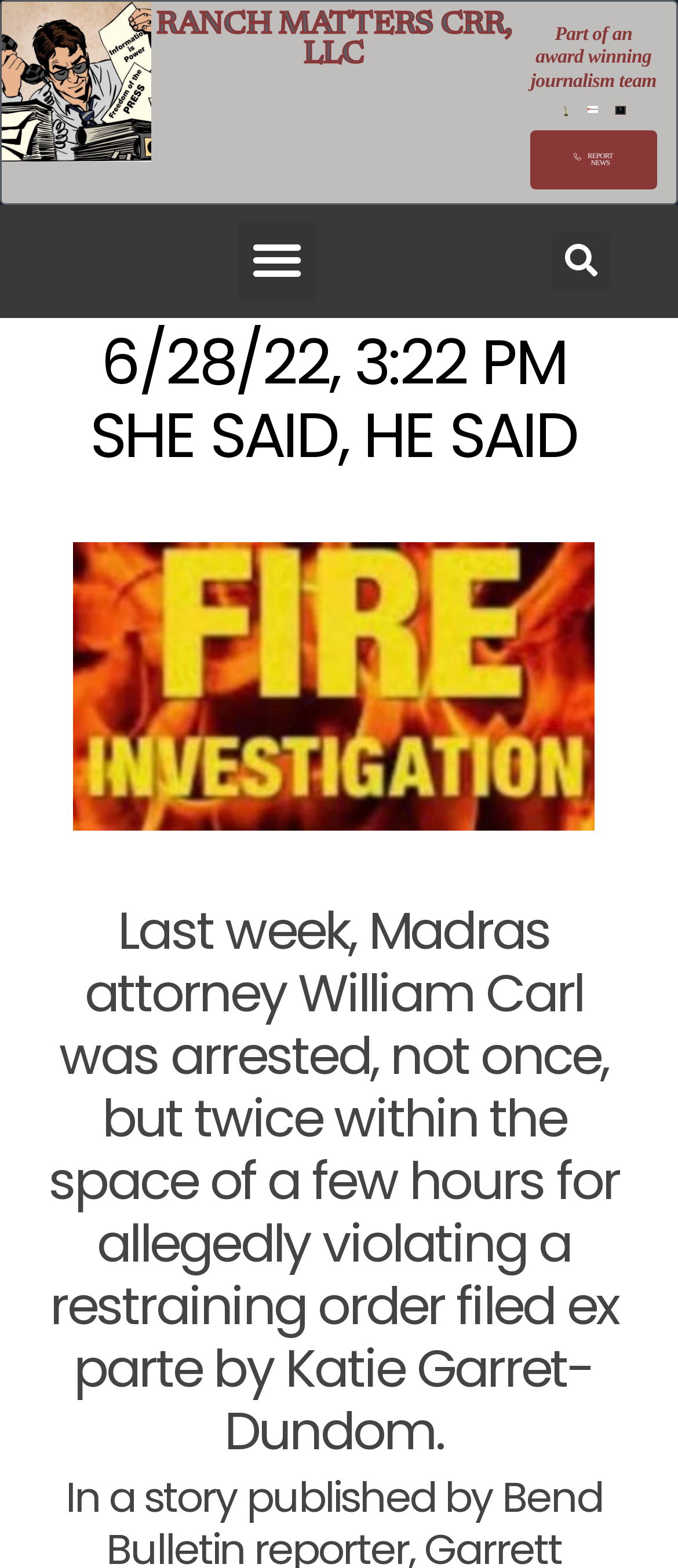Using the information in the image, give a detailed answer to the following question: Is the menu toggle button expanded?

I determined the state of the menu toggle button by looking at its 'expanded' property, which is set to 'False', indicating that the button is not expanded.